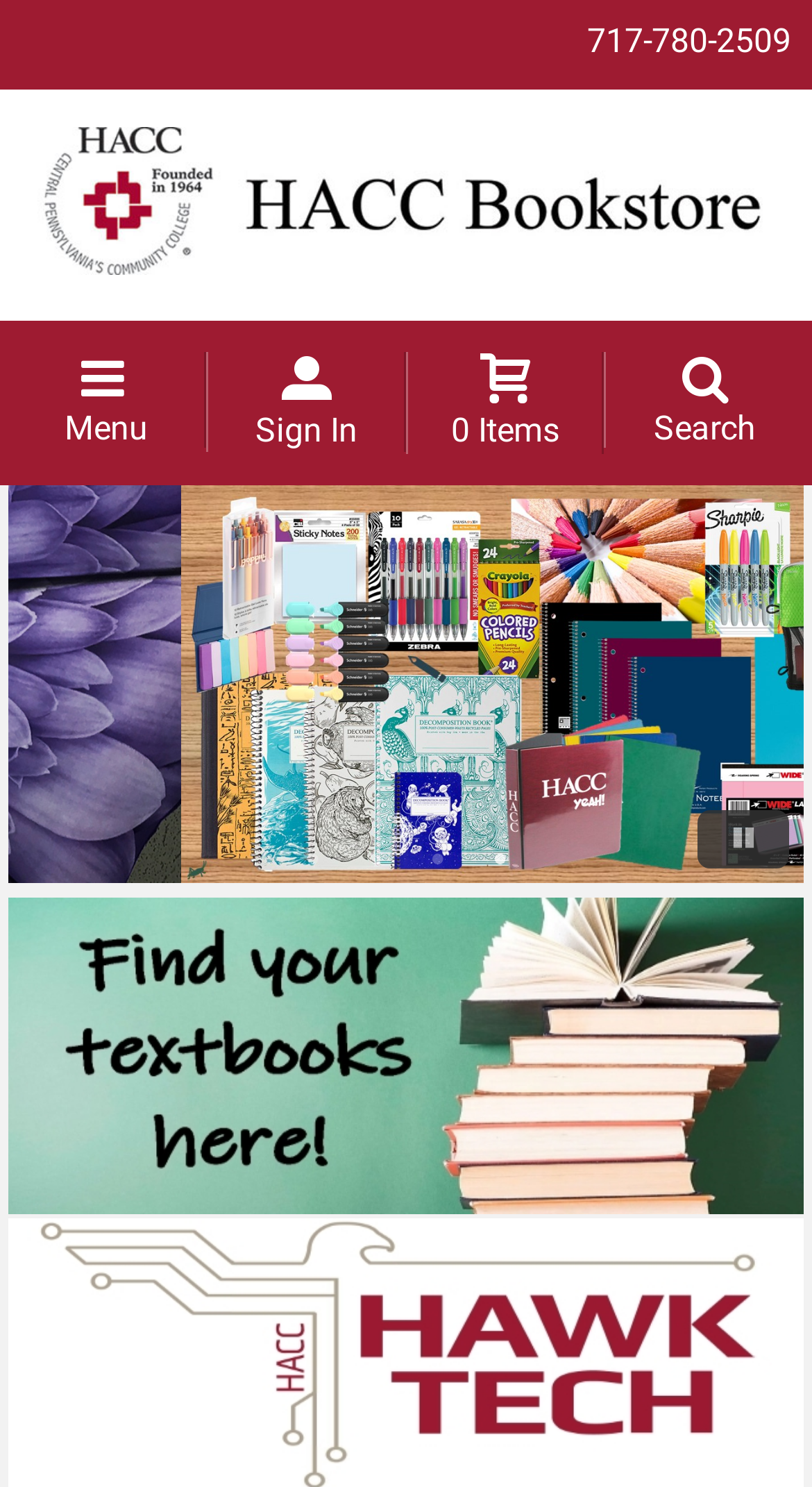Identify the bounding box for the element characterized by the following description: "Go to slide 4".

[0.59, 0.564, 0.641, 0.592]